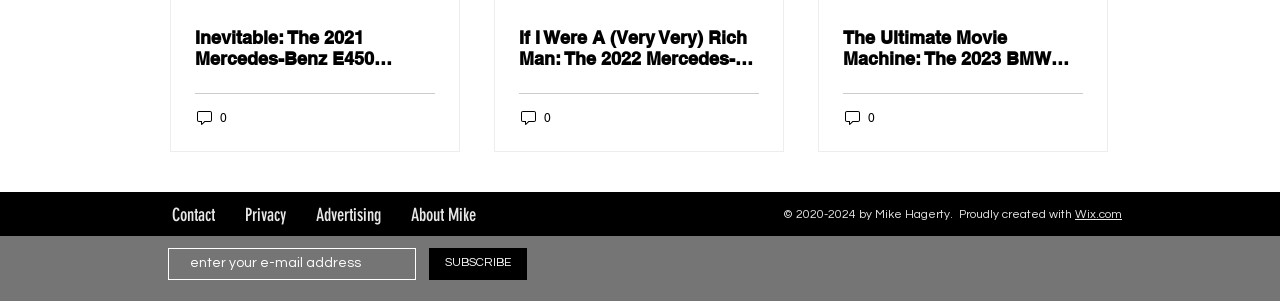Please identify the bounding box coordinates of the element's region that needs to be clicked to fulfill the following instruction: "Subscribe to the newsletter". The bounding box coordinates should consist of four float numbers between 0 and 1, i.e., [left, top, right, bottom].

[0.131, 0.823, 0.325, 0.929]